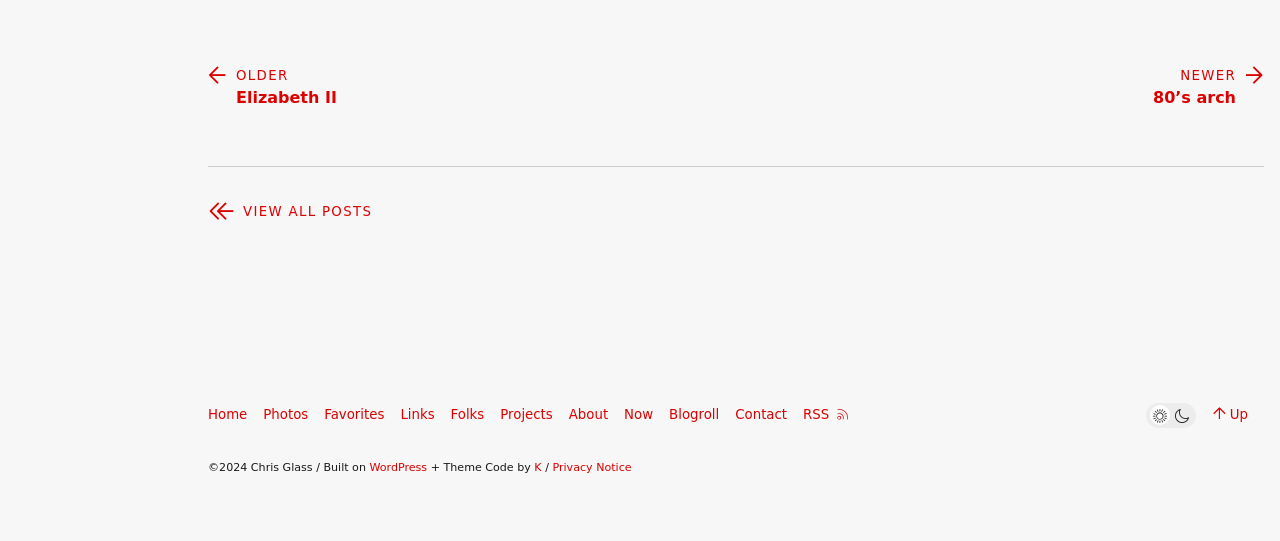Locate the bounding box coordinates of the area where you should click to accomplish the instruction: "Contact the author".

[0.574, 0.753, 0.615, 0.781]